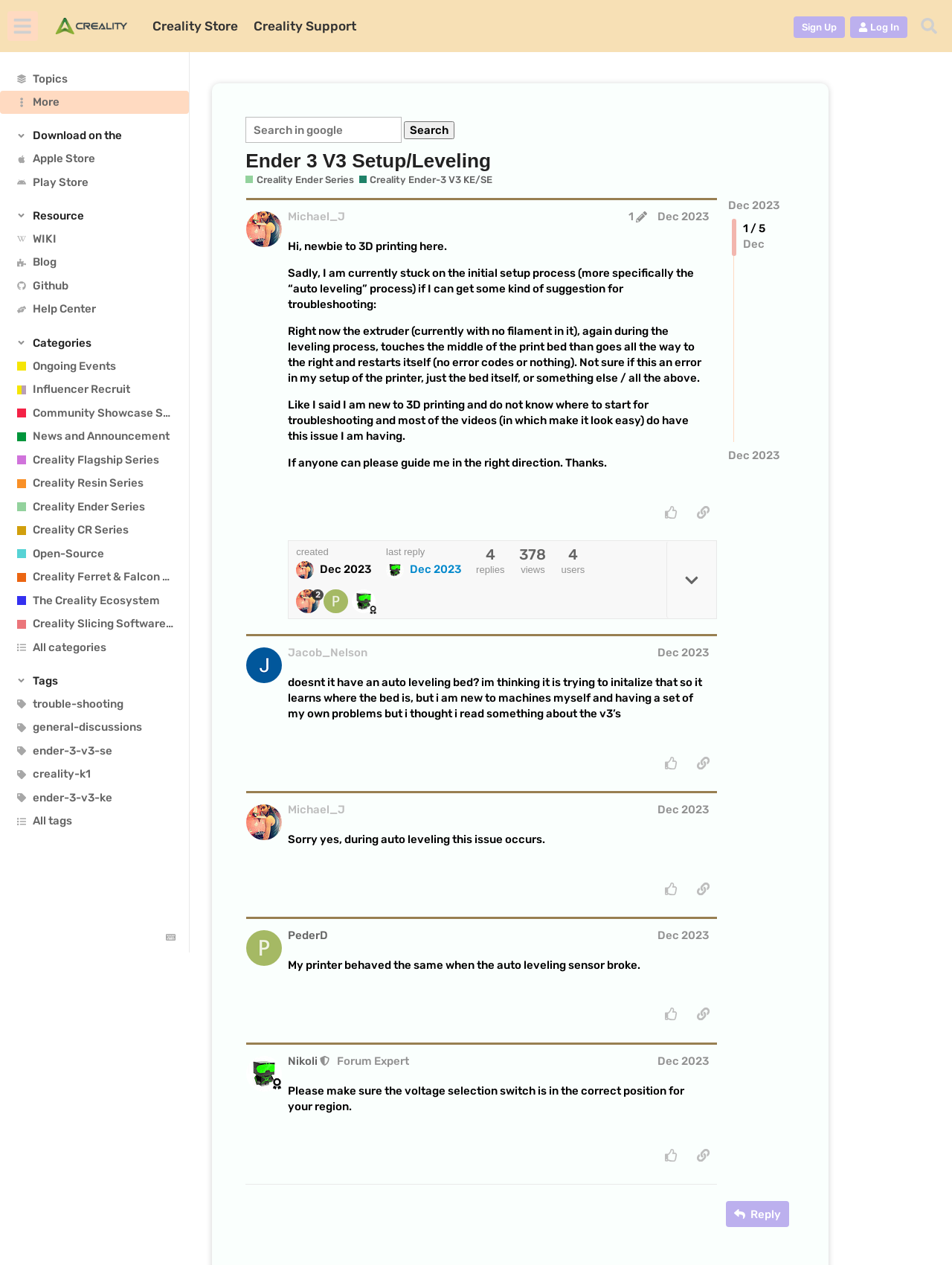Provide the bounding box for the UI element matching this description: "Search".

[0.424, 0.096, 0.477, 0.11]